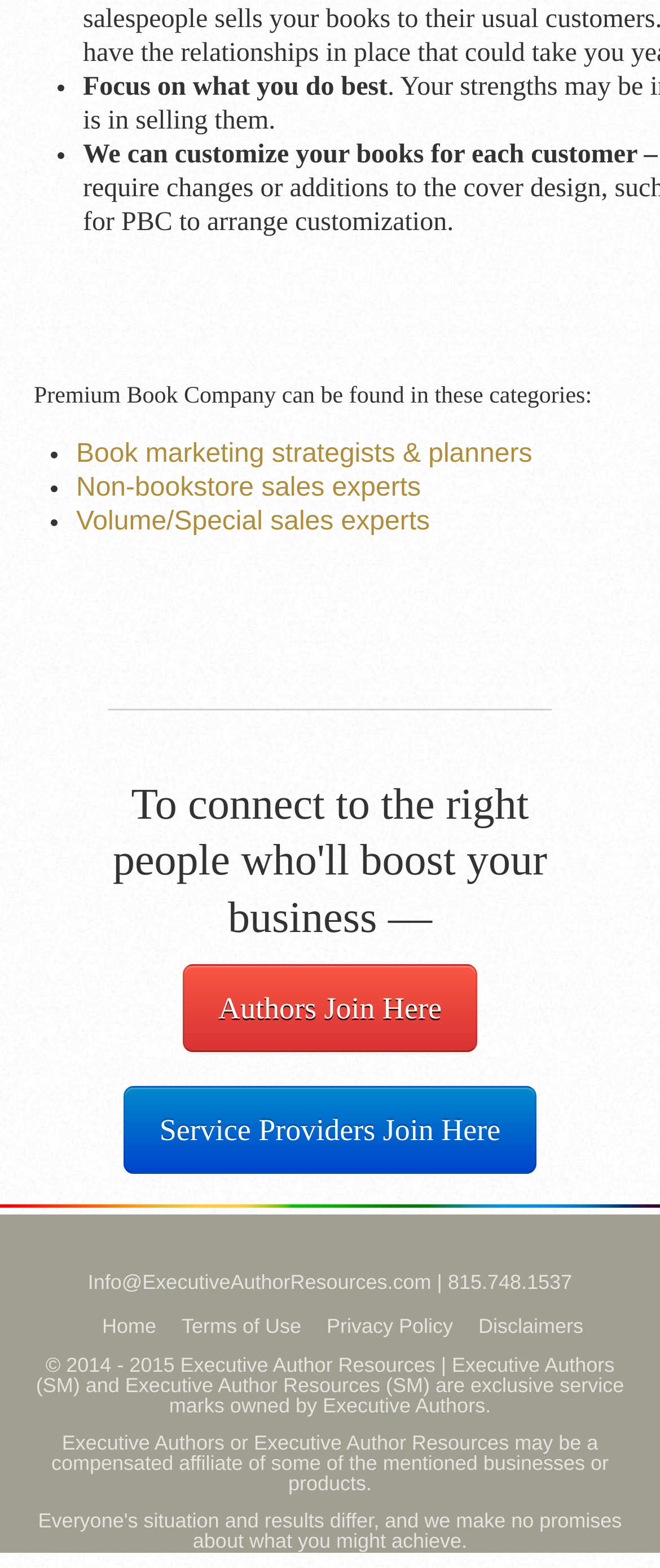Could you specify the bounding box coordinates for the clickable section to complete the following instruction: "Click on 'Book marketing strategists & planners'"?

[0.115, 0.28, 0.806, 0.298]